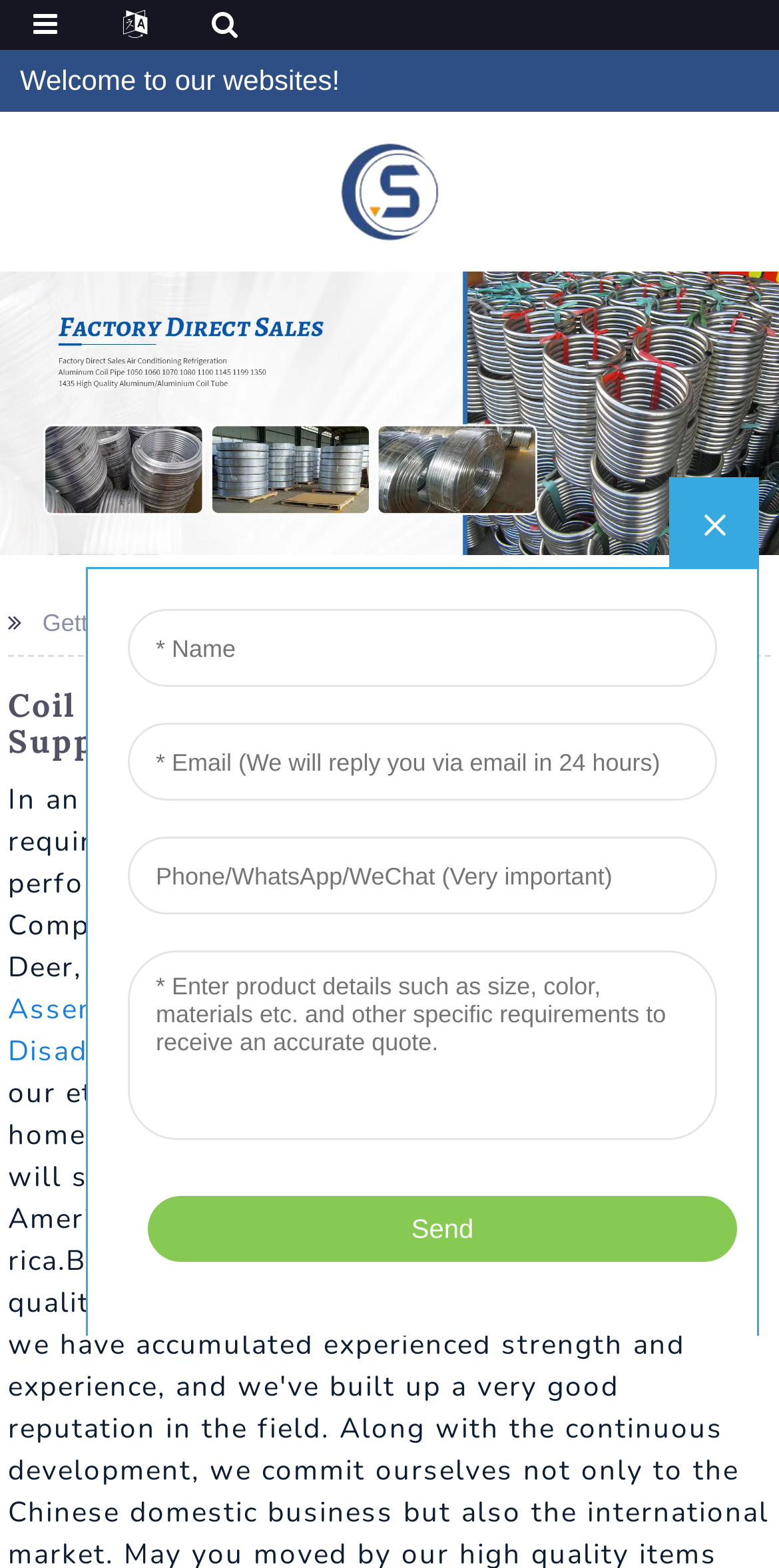How many links are there below the 'Getting started' text?
Using the image, answer in one word or phrase.

4